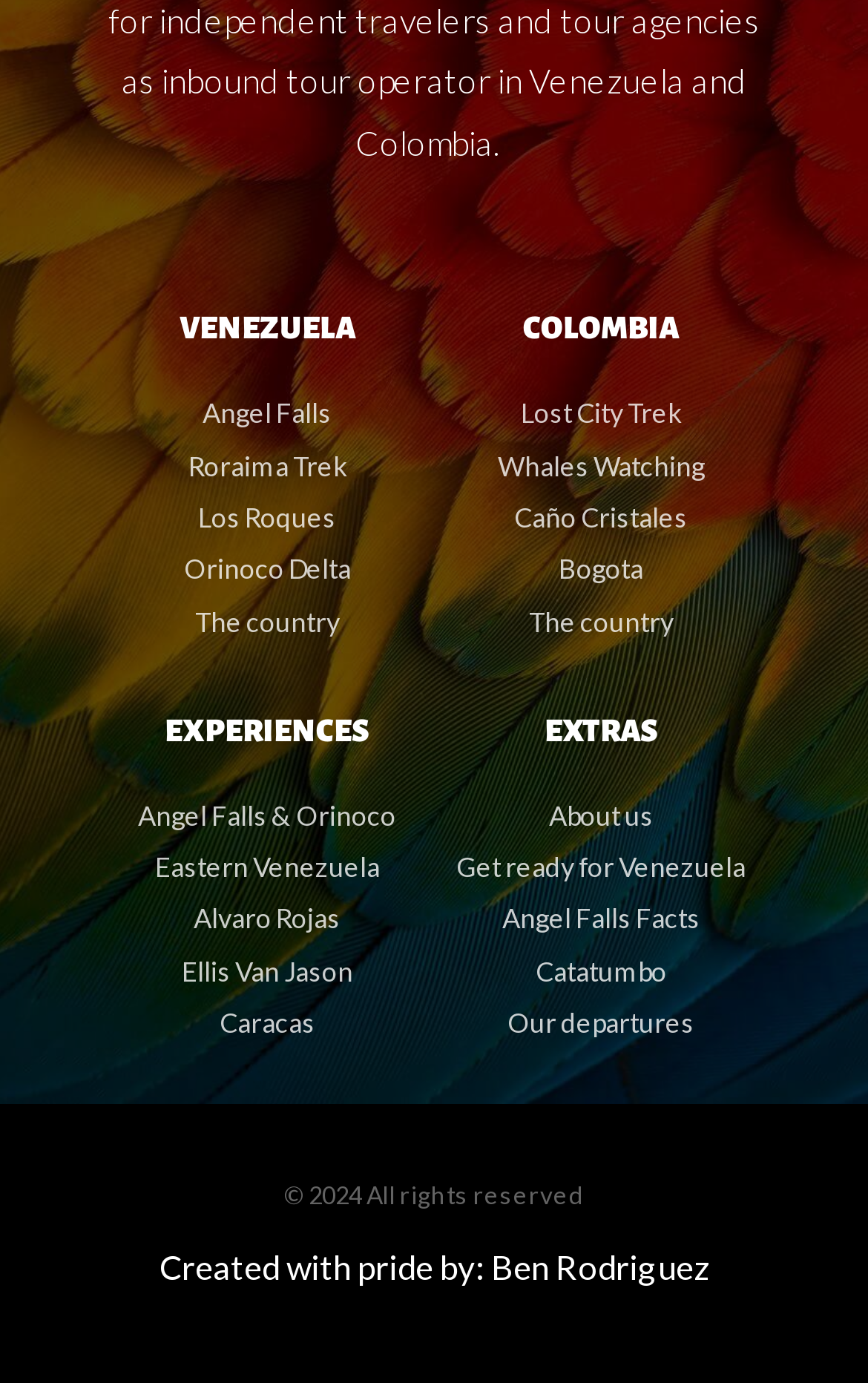How many countries are listed?
Please respond to the question thoroughly and include all relevant details.

By examining the webpage, I can see two headings 'VENEZUELA' and 'COLOMBIA', which suggests that there are two countries listed.